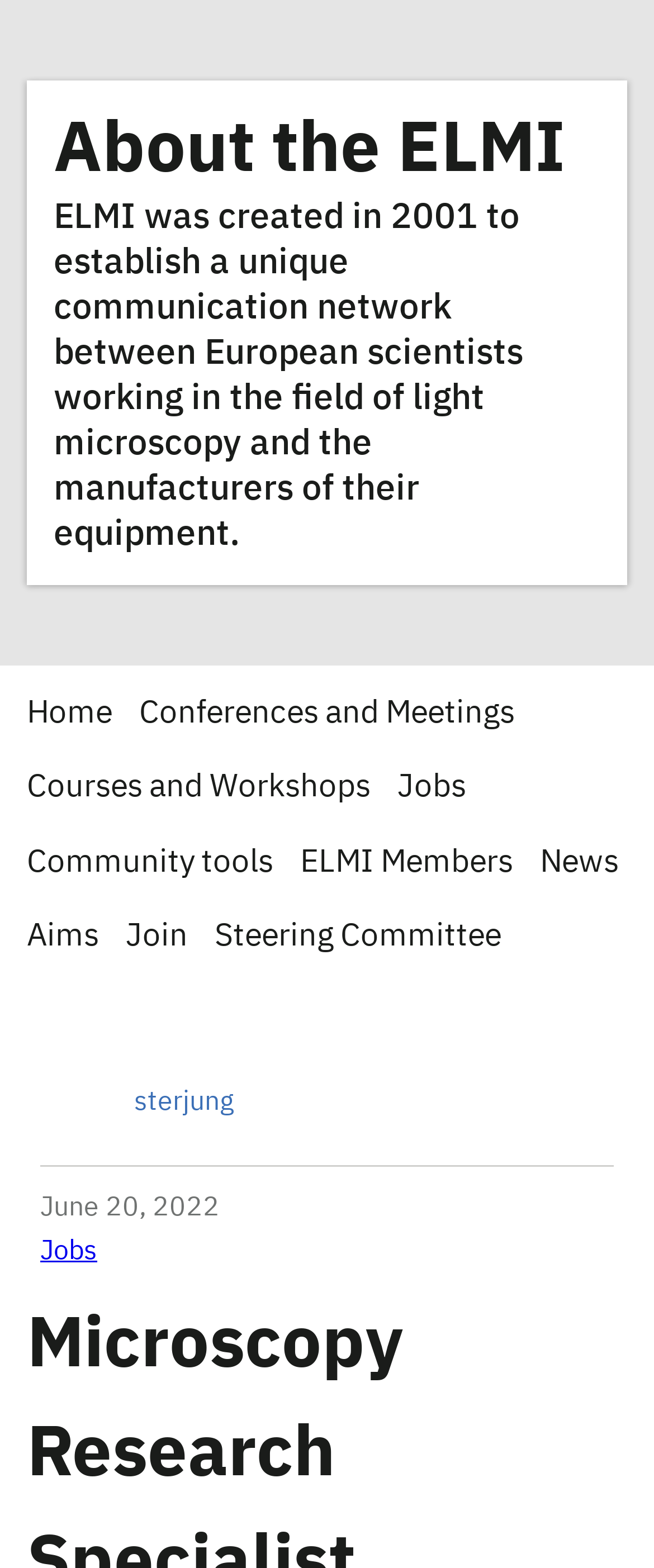How many links are there in the navigation menu?
Examine the image and provide an in-depth answer to the question.

The links 'Home', 'Conferences and Meetings', 'Courses and Workshops', 'Jobs', 'Community tools', 'ELMI Members', 'News', 'Aims', and 'Join' are present in the navigation menu, indicating that there are 9 links in total.